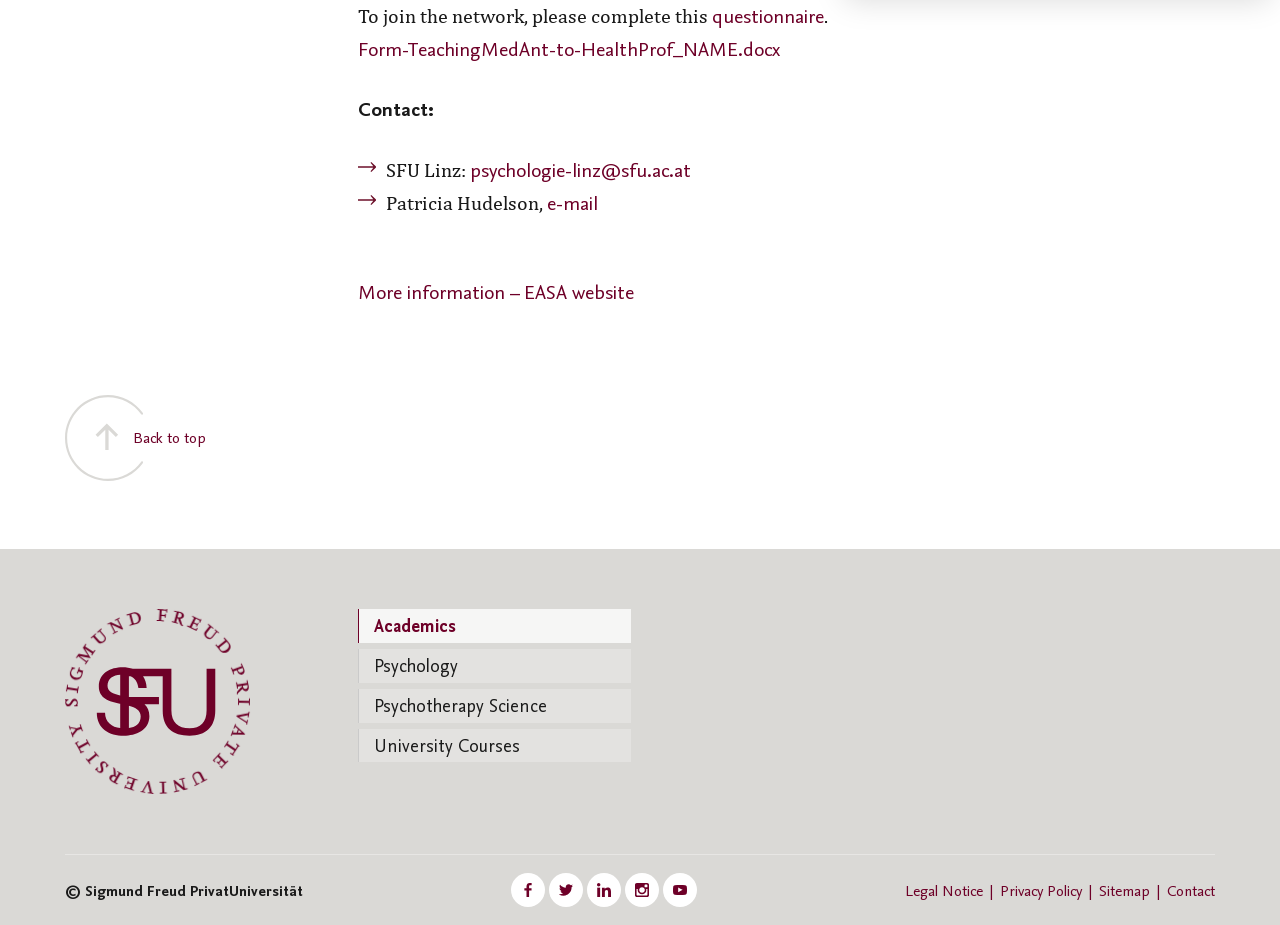Find the bounding box coordinates of the clickable region needed to perform the following instruction: "Go to the 'Academics' page". The coordinates should be provided as four float numbers between 0 and 1, i.e., [left, top, right, bottom].

[0.279, 0.659, 0.492, 0.695]